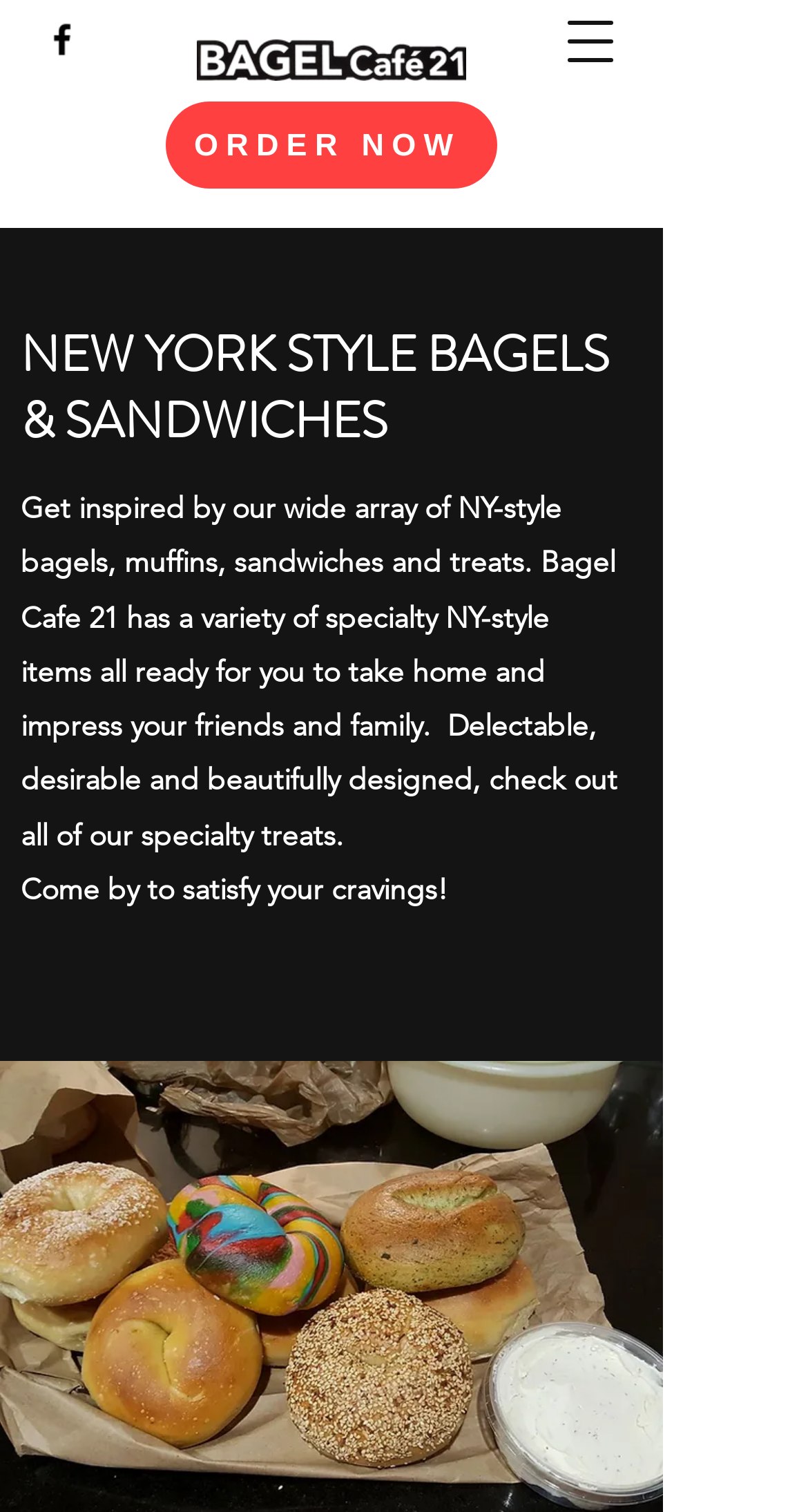Answer the question in one word or a short phrase:
What is the name of the cafe?

Bagel Cafe 21